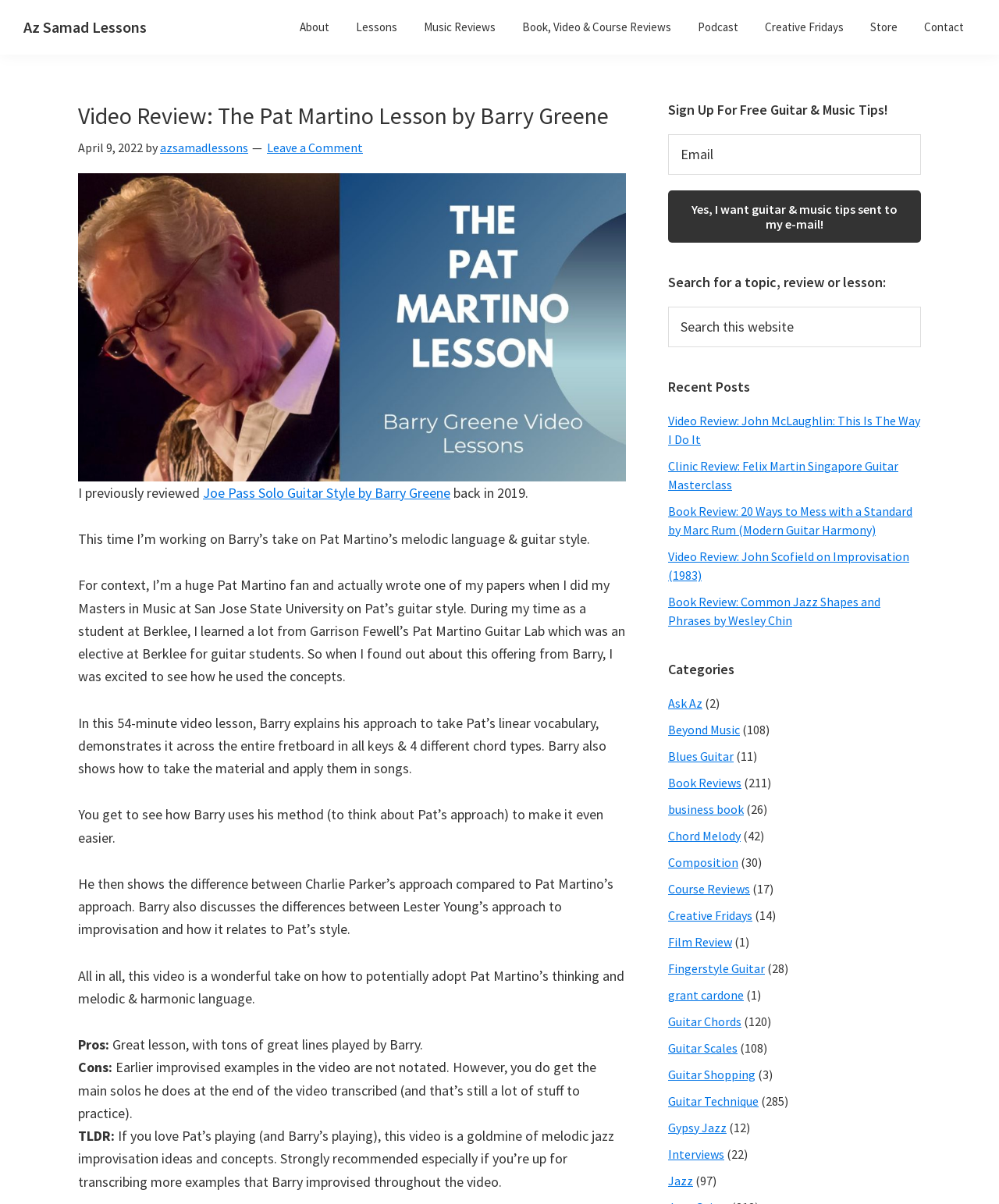Find and generate the main title of the webpage.

Video Review: The Pat Martino Lesson by Barry Greene